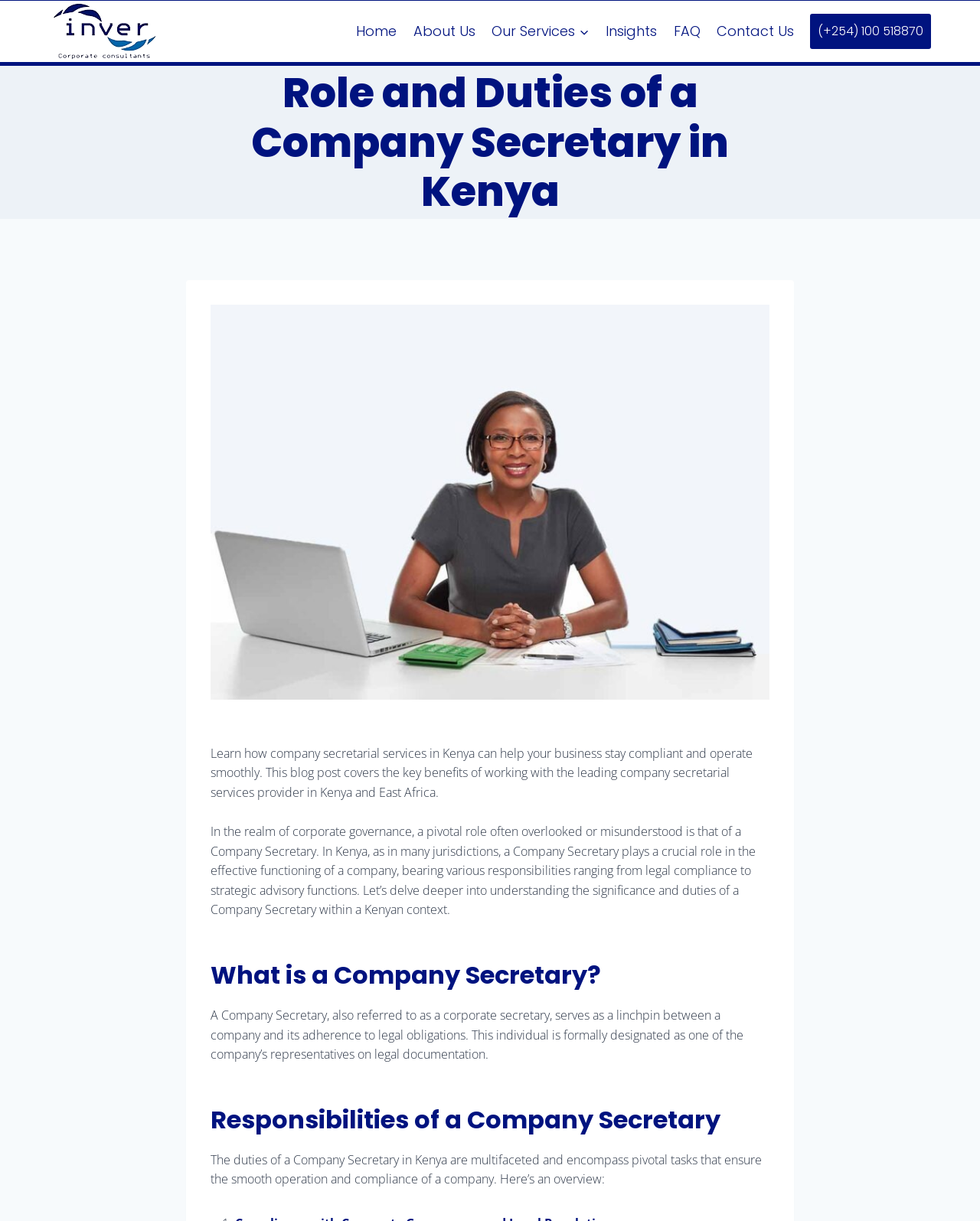What is the role of a Company Secretary?
Carefully analyze the image and provide a detailed answer to the question.

According to the webpage, a Company Secretary serves as a linchpin between a company and its adherence to legal obligations, formally designated as one of the company’s representatives on legal documentation.